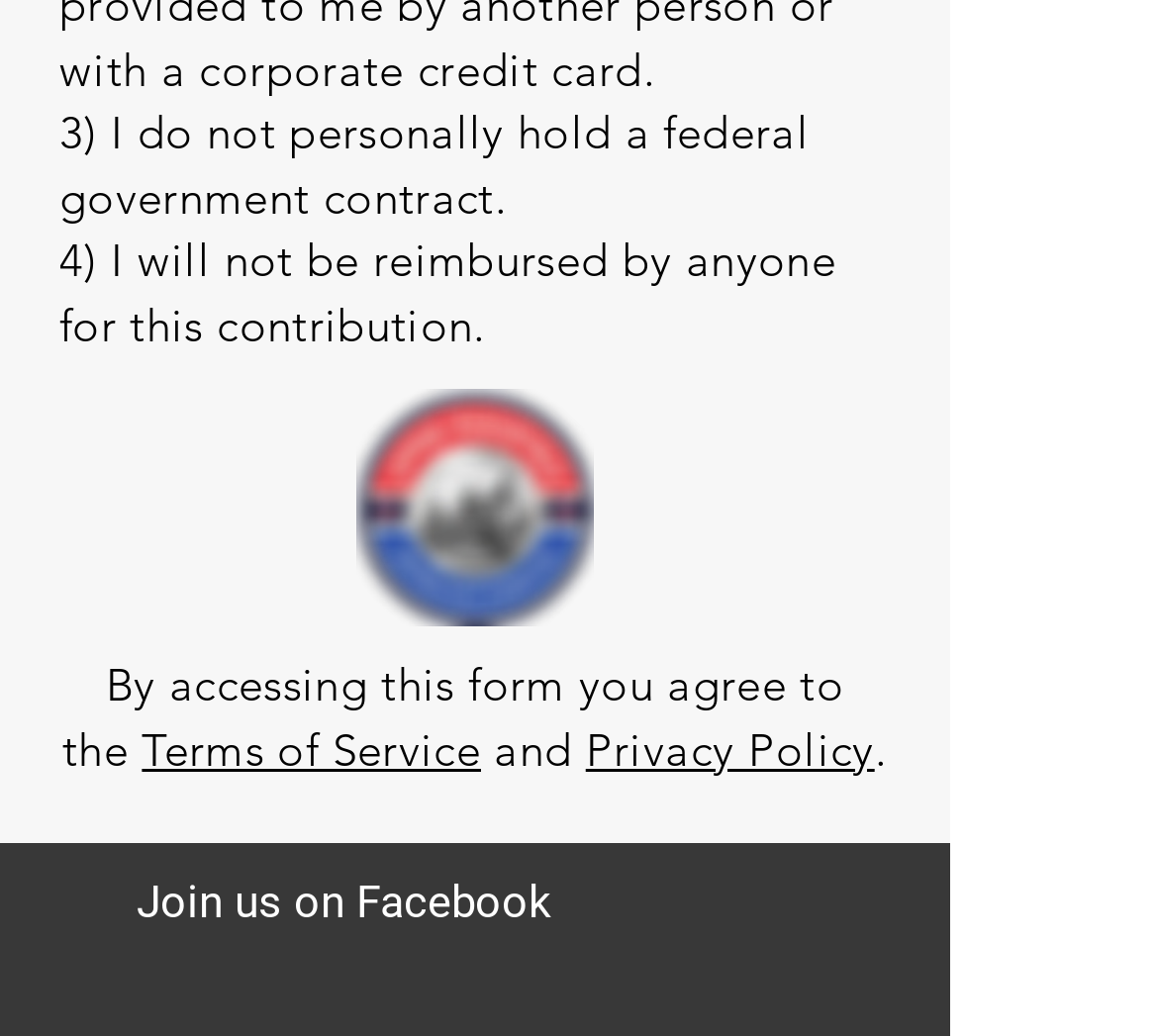From the element description Terms of Service, predict the bounding box coordinates of the UI element. The coordinates must be specified in the format (top-left x, top-left y, bottom-right x, bottom-right y) and should be within the 0 to 1 range.

[0.123, 0.695, 0.415, 0.75]